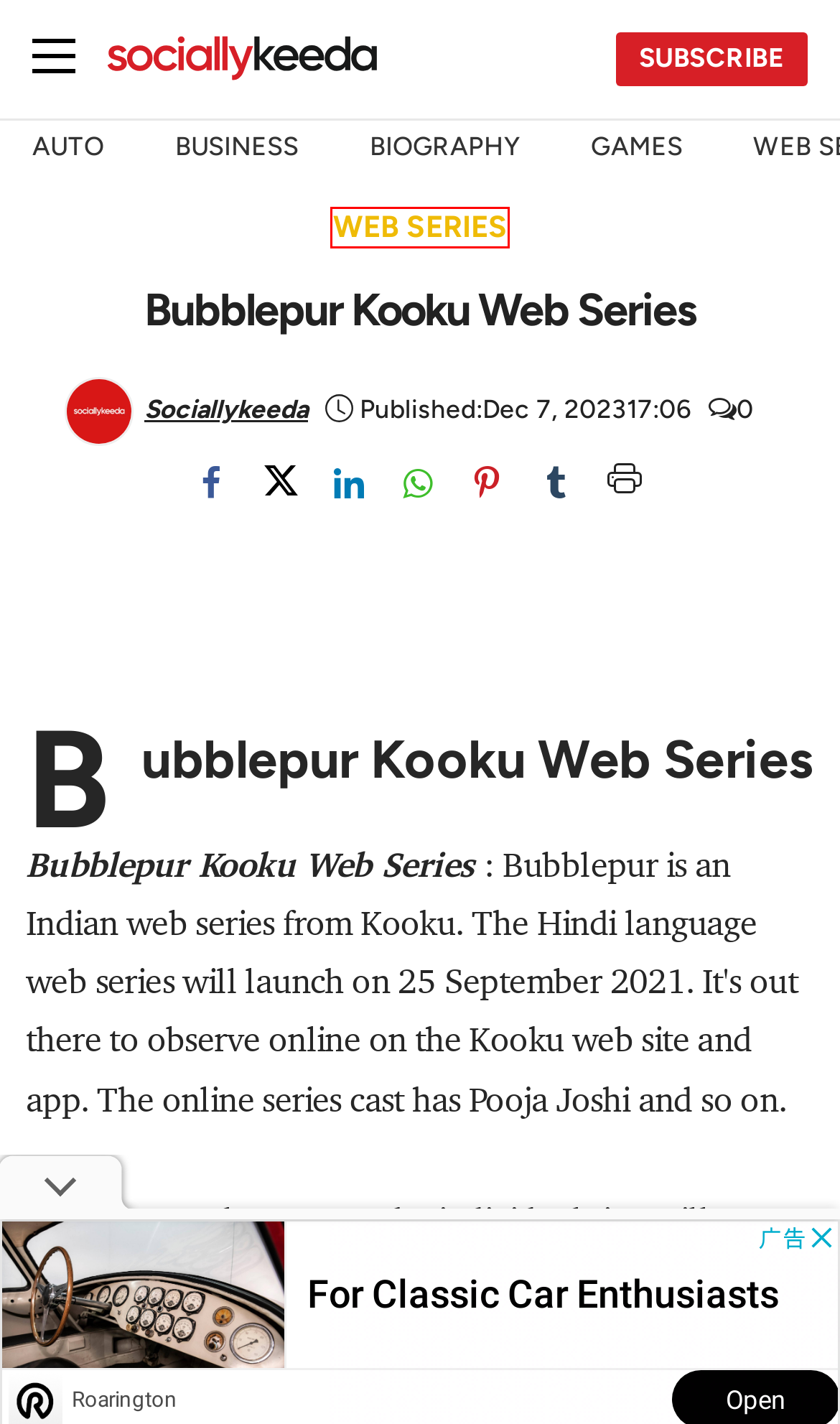Look at the screenshot of a webpage where a red bounding box surrounds a UI element. Your task is to select the best-matching webpage description for the new webpage after you click the element within the bounding box. The available options are:
A. Web Series - SociallyKeeda
B. Automobile - SociallyKeeda
C. sociallykeeda - SociallyKeeda
D. Health - SociallyKeeda
E. Games - SociallyKeeda
F. Biography - SociallyKeeda
G. SociallyKeeda - Updates On Entertainment And Trending Topics - SociallyKeeda
H. DMCA - SociallyKeeda

A